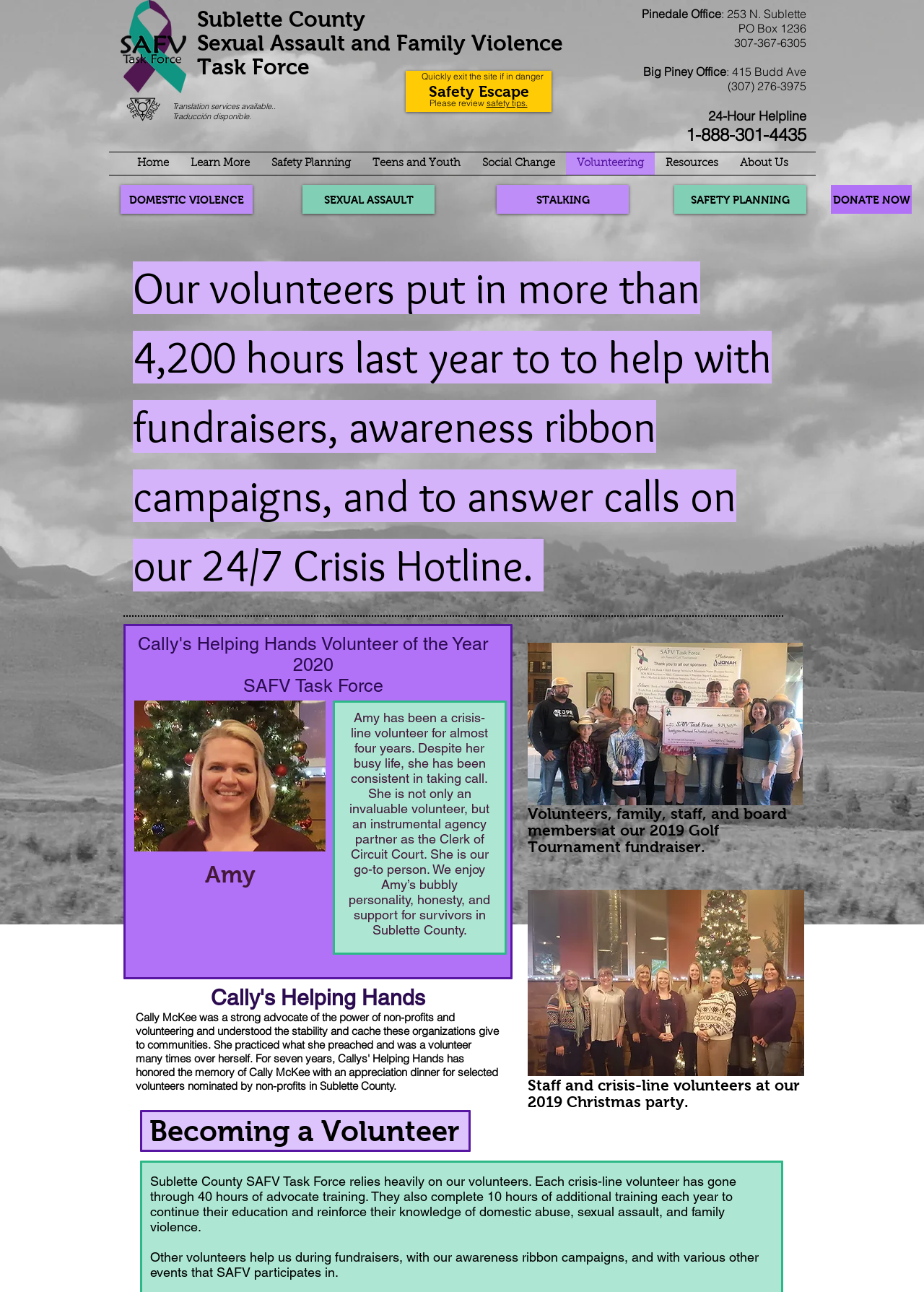Identify the bounding box coordinates for the element you need to click to achieve the following task: "Back to Top". Provide the bounding box coordinates as four float numbers between 0 and 1, in the form [left, top, right, bottom].

[0.907, 0.663, 0.964, 0.715]